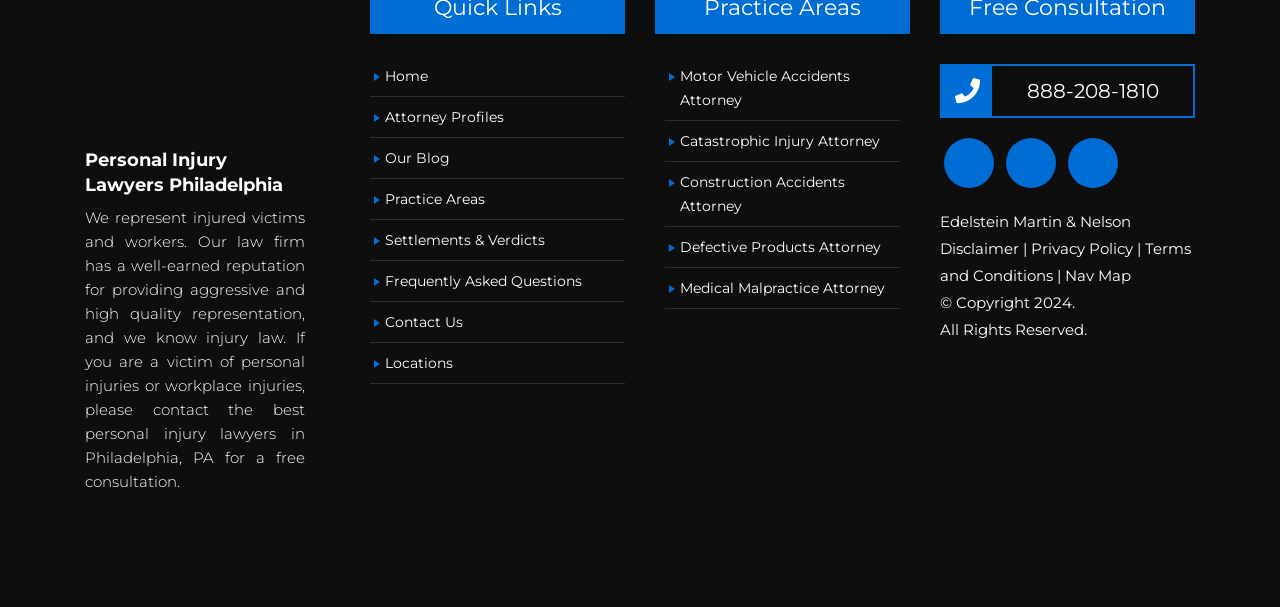Identify the bounding box coordinates of the region that should be clicked to execute the following instruction: "Read more about settlements and verdicts".

[0.301, 0.38, 0.426, 0.41]